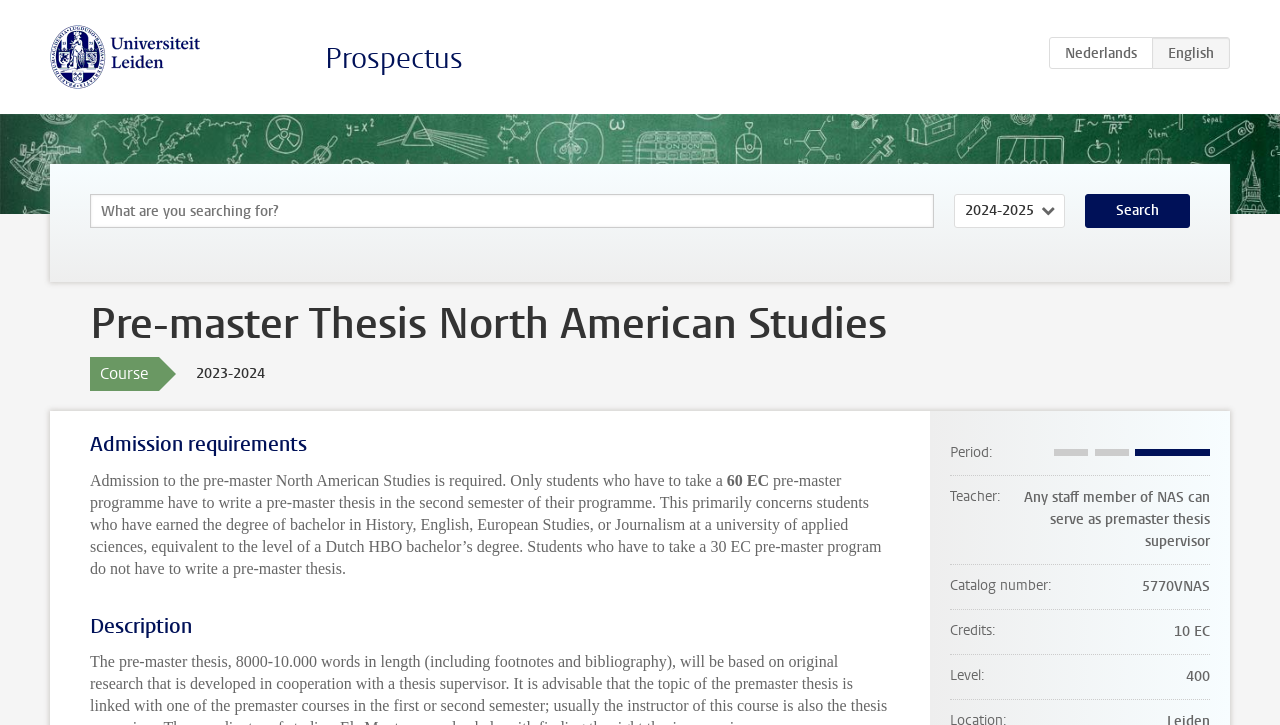Given the element description: "alt="Universiteit Leiden"", predict the bounding box coordinates of this UI element. The coordinates must be four float numbers between 0 and 1, given as [left, top, right, bottom].

[0.039, 0.064, 0.157, 0.088]